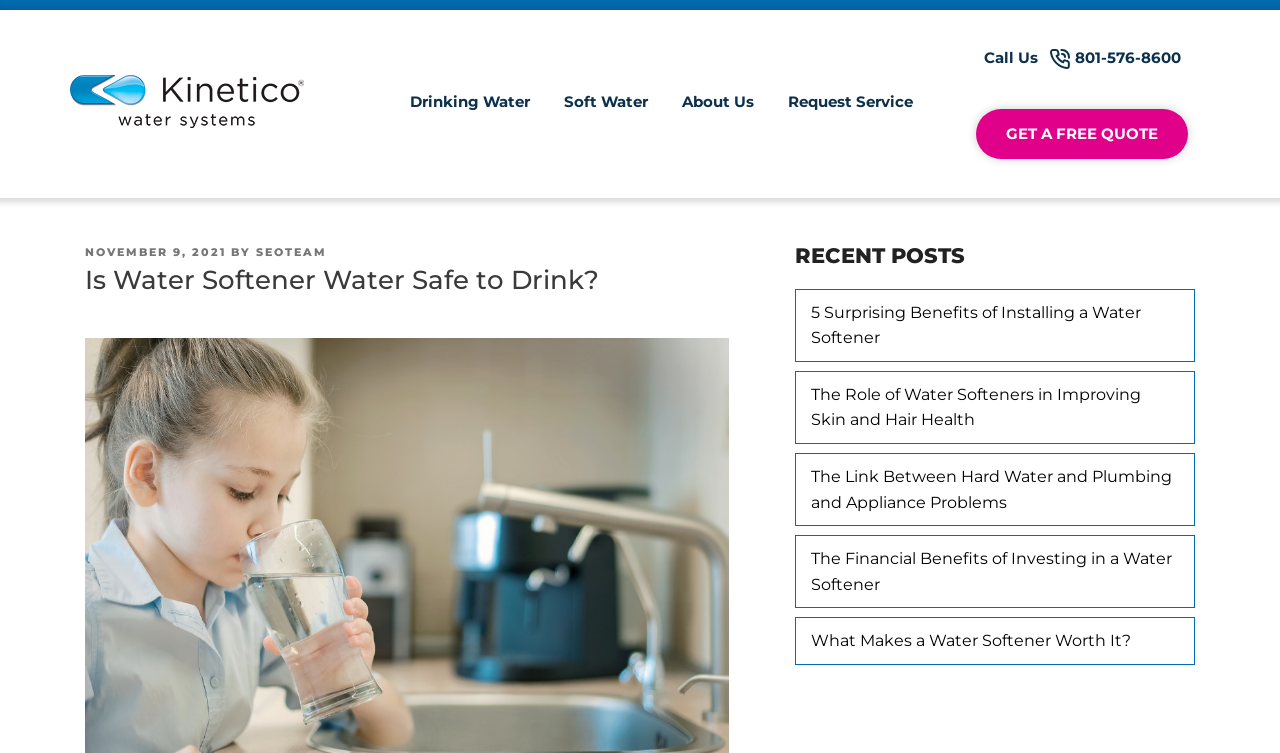Analyze the image and give a detailed response to the question:
What is the date of the article?

The article's metadata includes a 'POSTED ON' label with a date of 'NOVEMBER 9, 2021', which indicates the date the article was published.